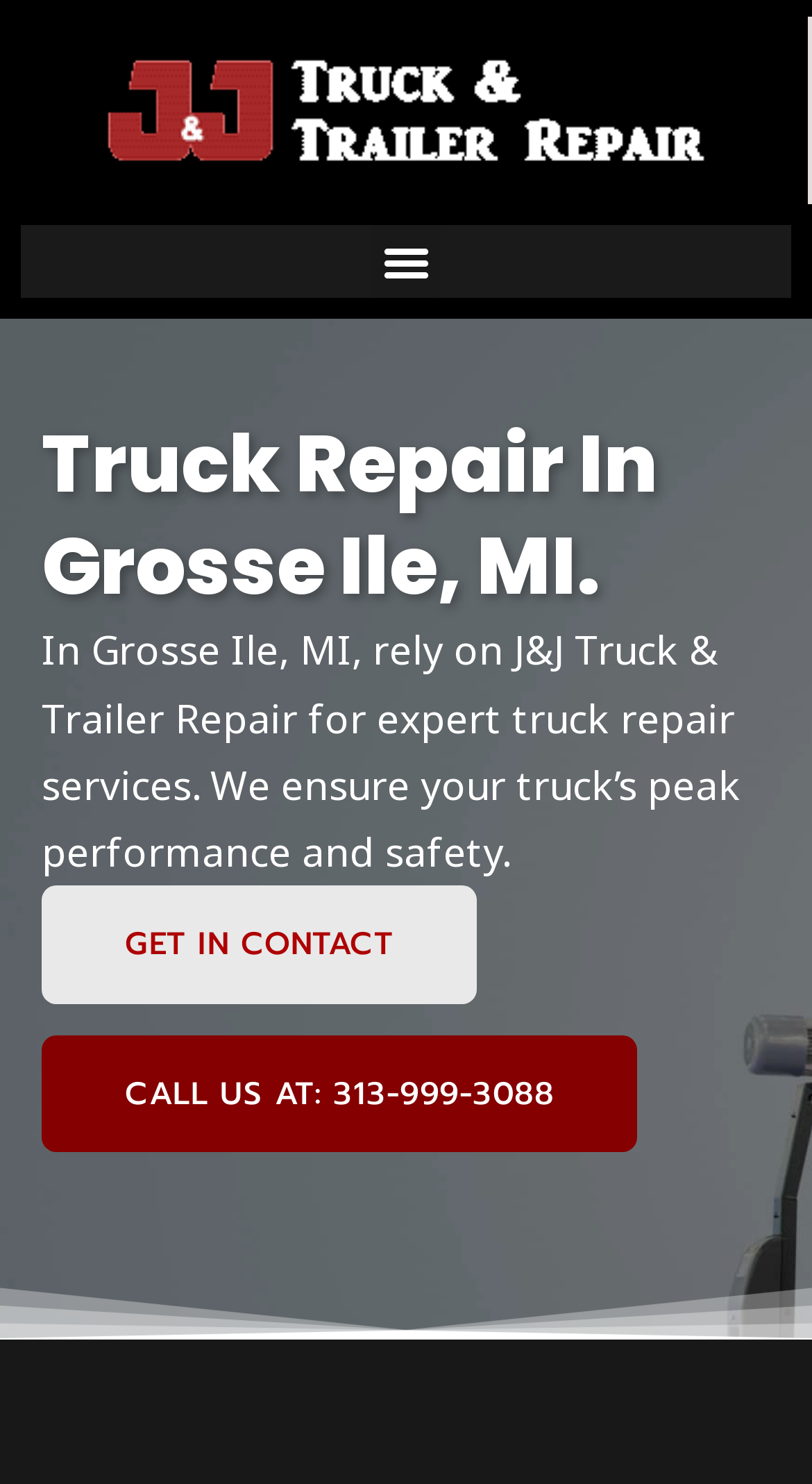Answer the following inquiry with a single word or phrase:
What is the action of the 'Menu Toggle' button?

Expand or collapse menu